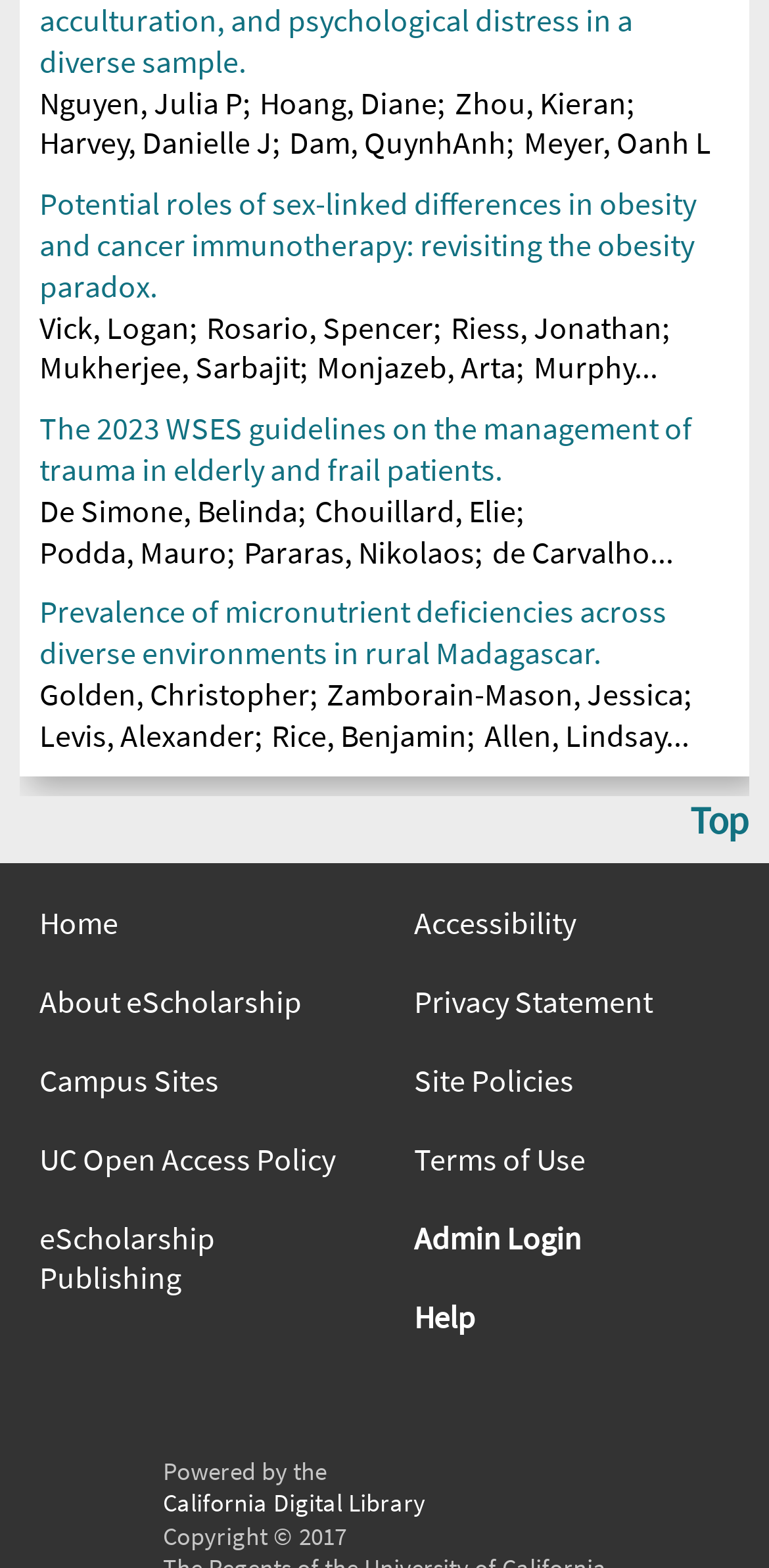Indicate the bounding box coordinates of the clickable region to achieve the following instruction: "Read the article 'The 2023 WSES guidelines on the management of trauma in elderly and frail patients.'."

[0.051, 0.26, 0.949, 0.313]